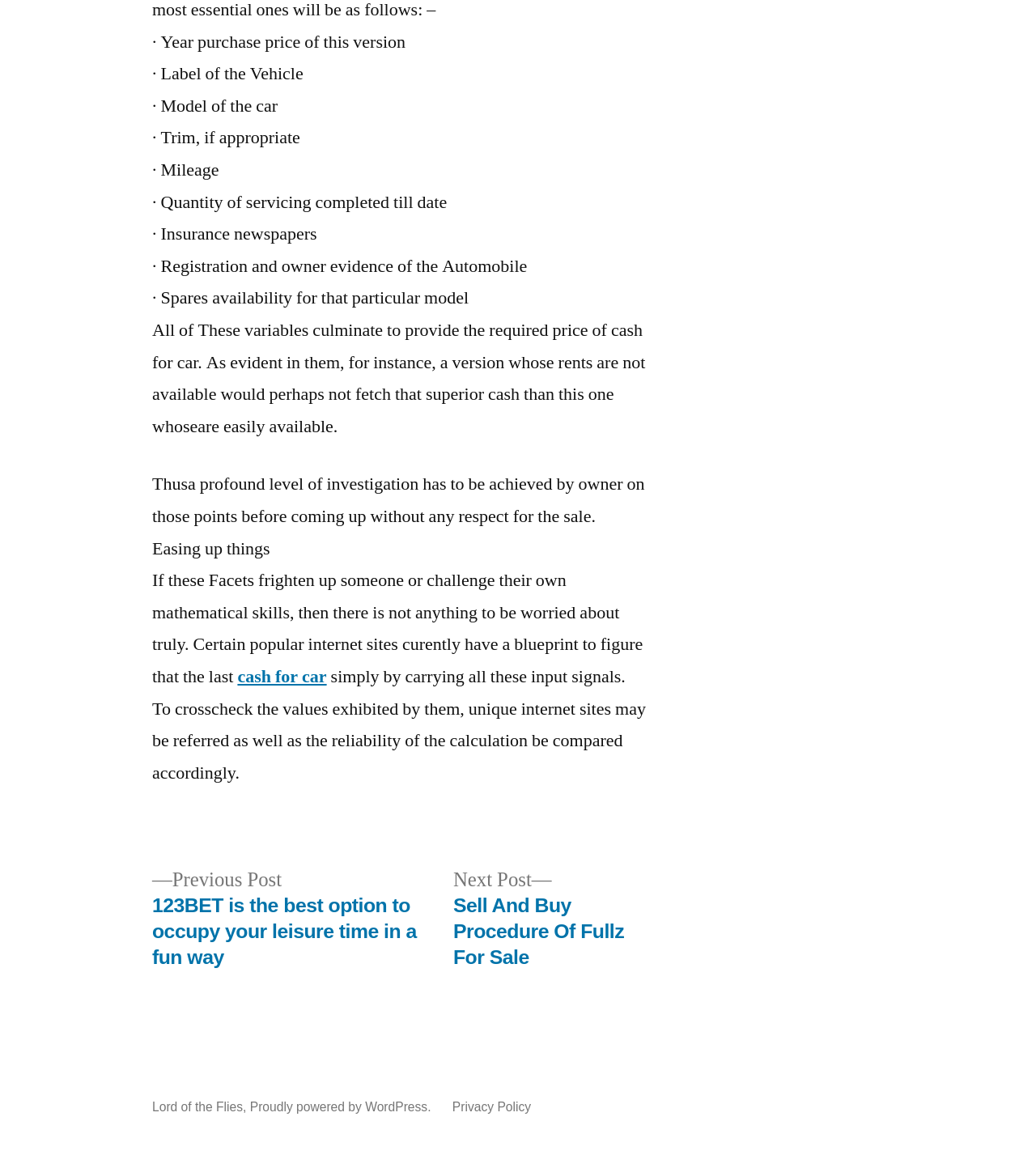Find the bounding box of the element with the following description: "cash for car". The coordinates must be four float numbers between 0 and 1, formatted as [left, top, right, bottom].

[0.229, 0.568, 0.315, 0.587]